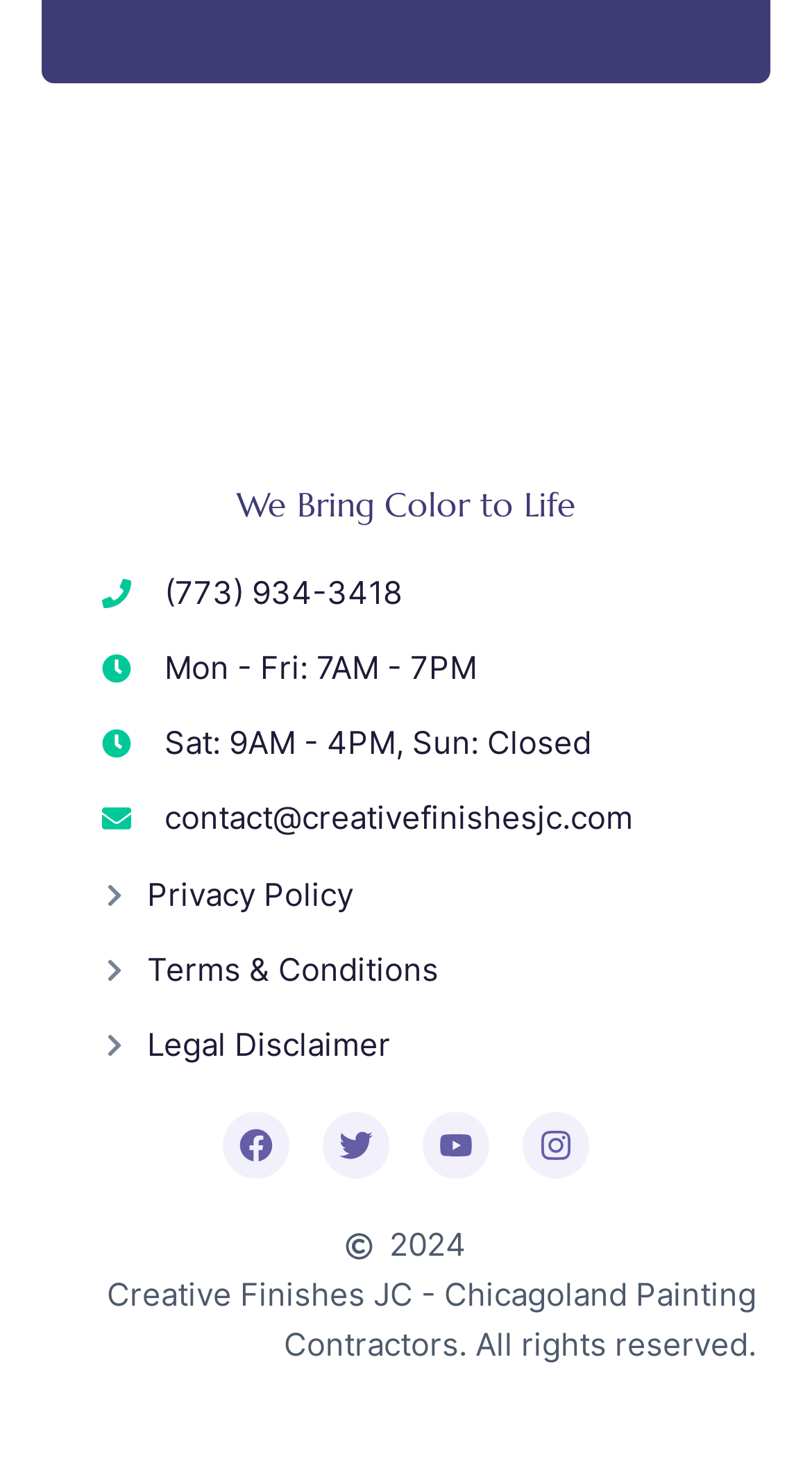What is the year mentioned at the bottom of the webpage?
Refer to the image and give a detailed answer to the question.

I found the year by looking at the StaticText elements at the bottom of the webpage, specifically the one that contains the year '2024'.